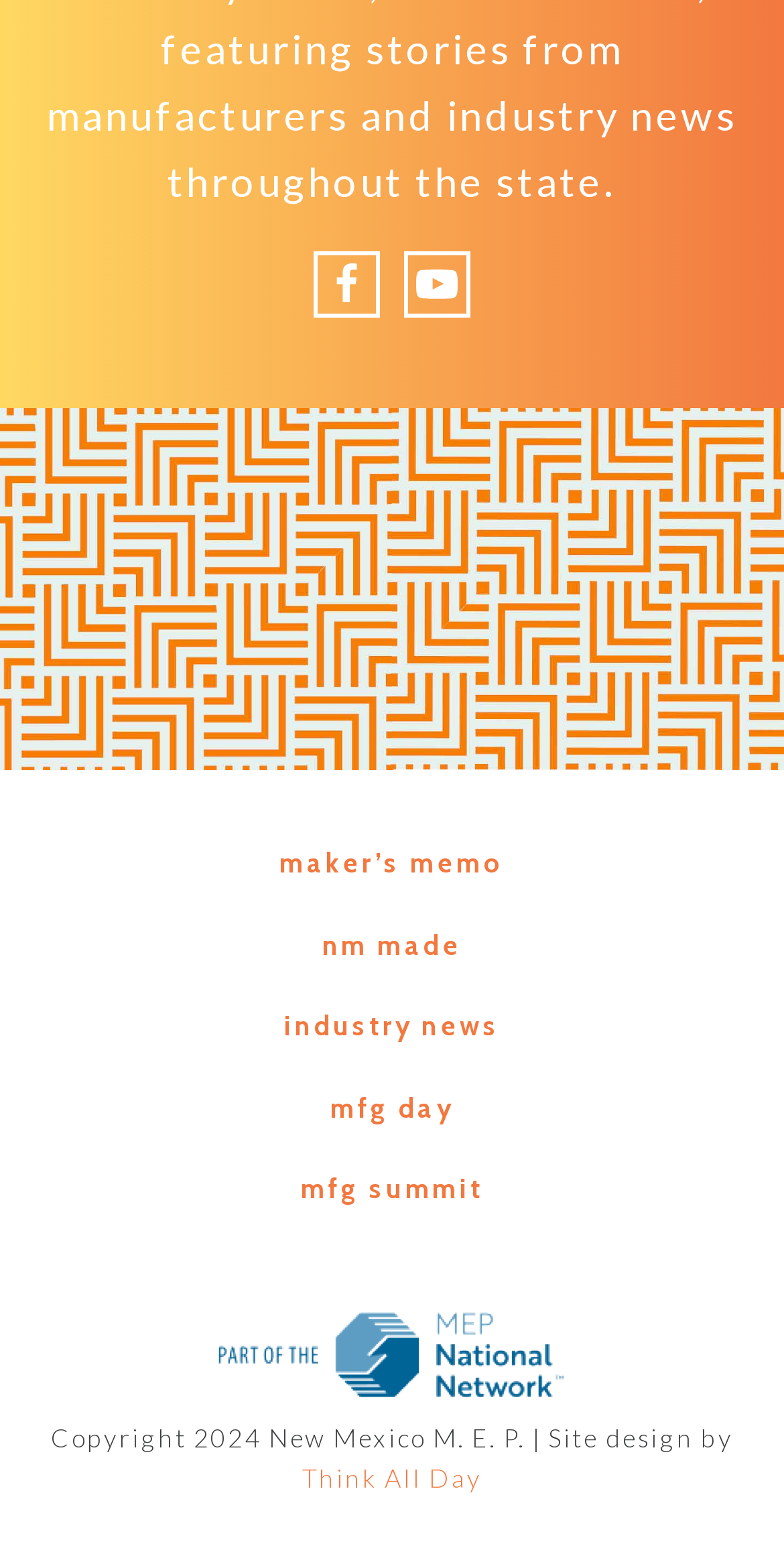Please provide the bounding box coordinates for the element that needs to be clicked to perform the instruction: "explore industry news". The coordinates must consist of four float numbers between 0 and 1, formatted as [left, top, right, bottom].

[0.328, 0.634, 0.672, 0.686]